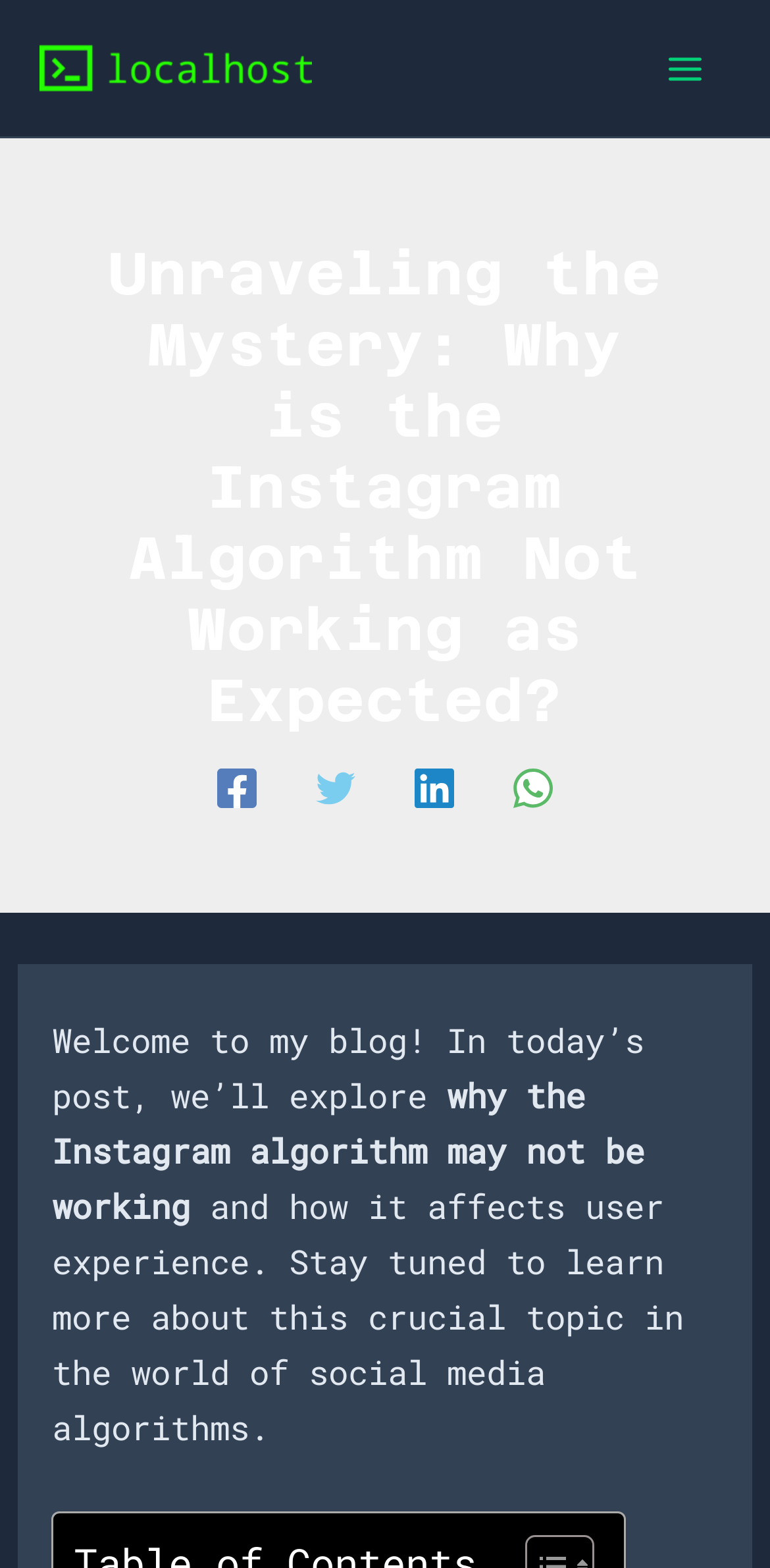Determine the heading of the webpage and extract its text content.

Unraveling the Mystery: Why is the Instagram Algorithm Not Working as Expected?